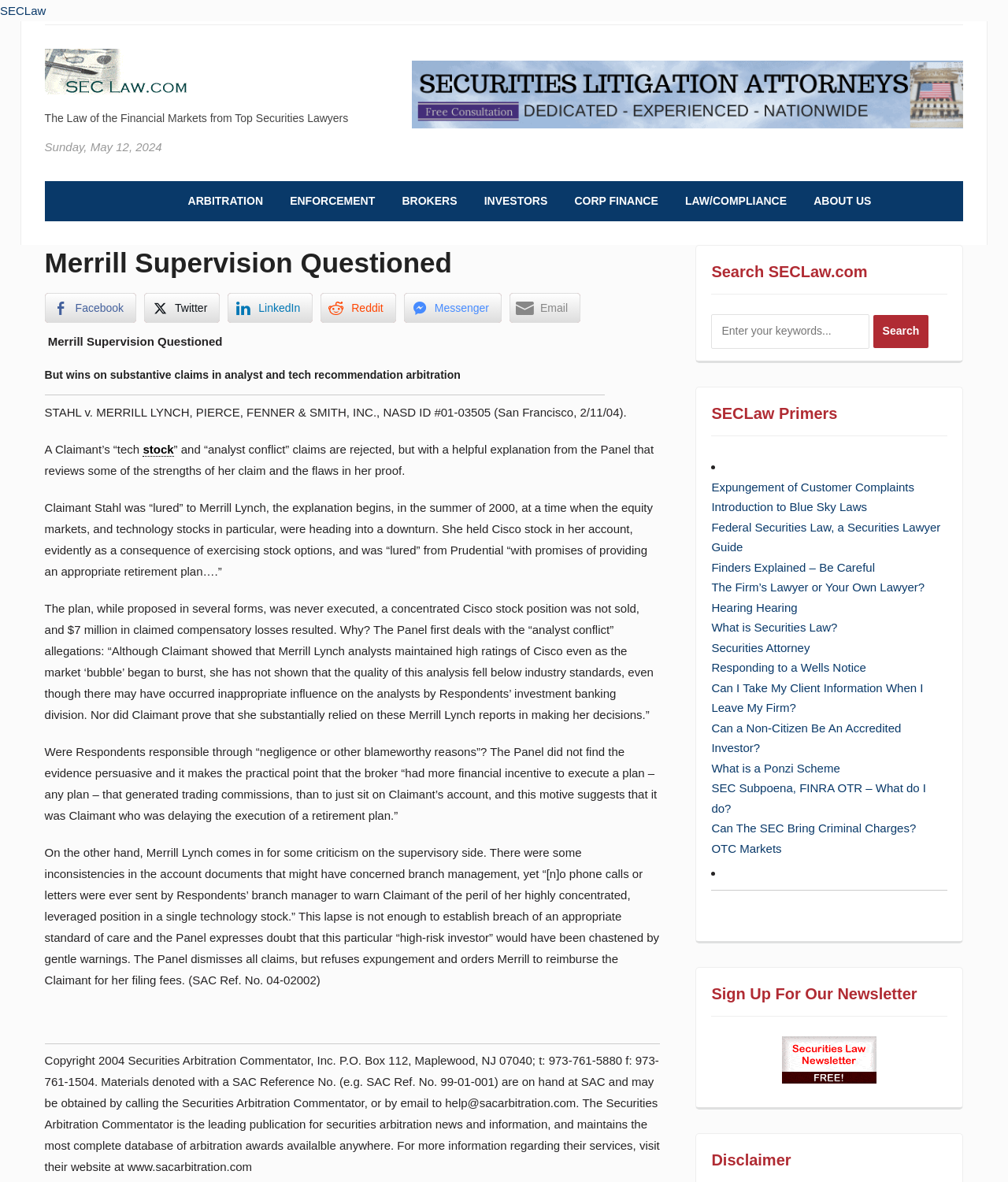Locate the bounding box coordinates of the segment that needs to be clicked to meet this instruction: "Click the 'Search' button".

[0.866, 0.267, 0.921, 0.294]